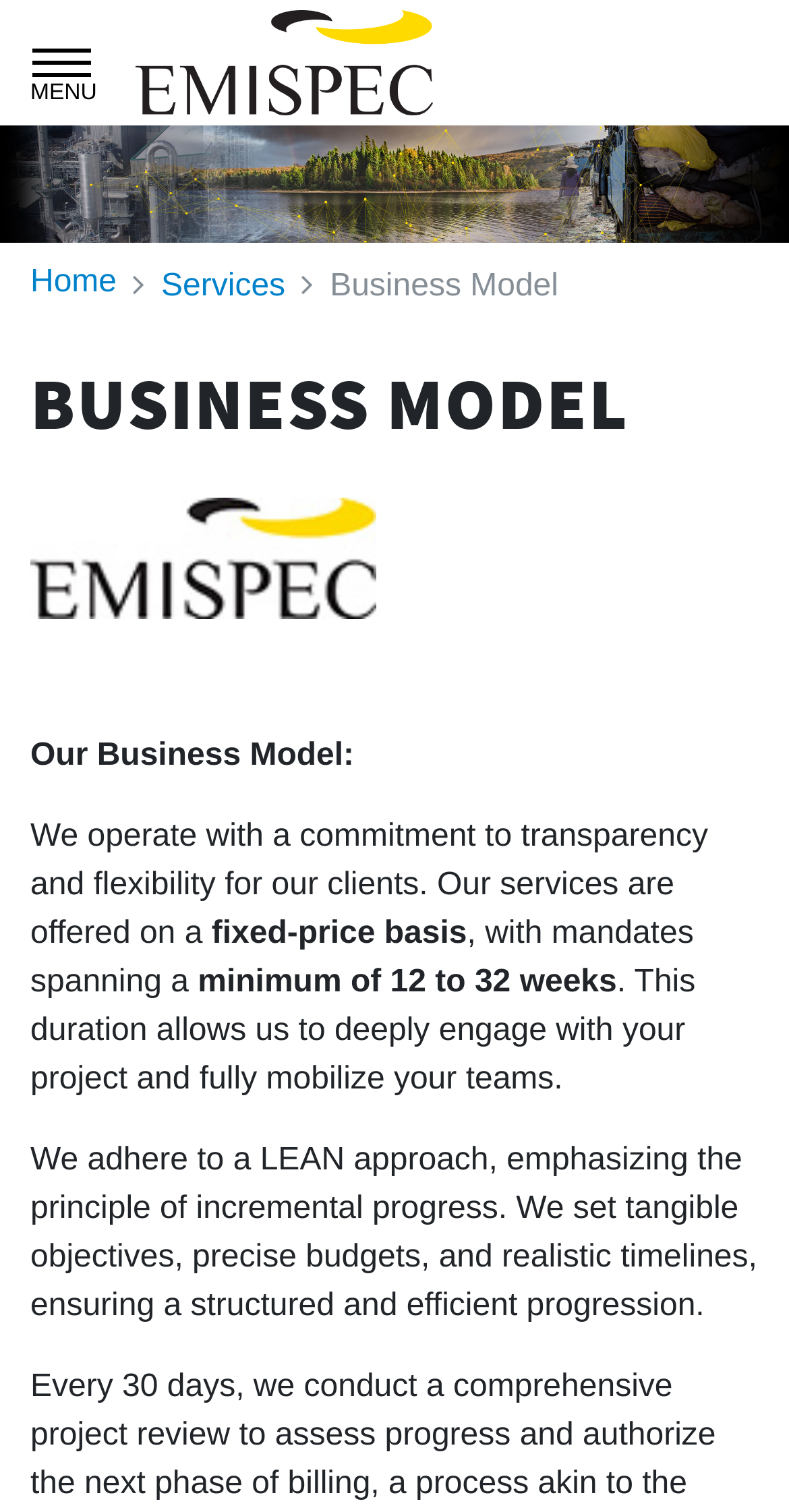What is the purpose of the toggle navigation button?
Based on the screenshot, provide a one-word or short-phrase response.

To control the navbar-menu